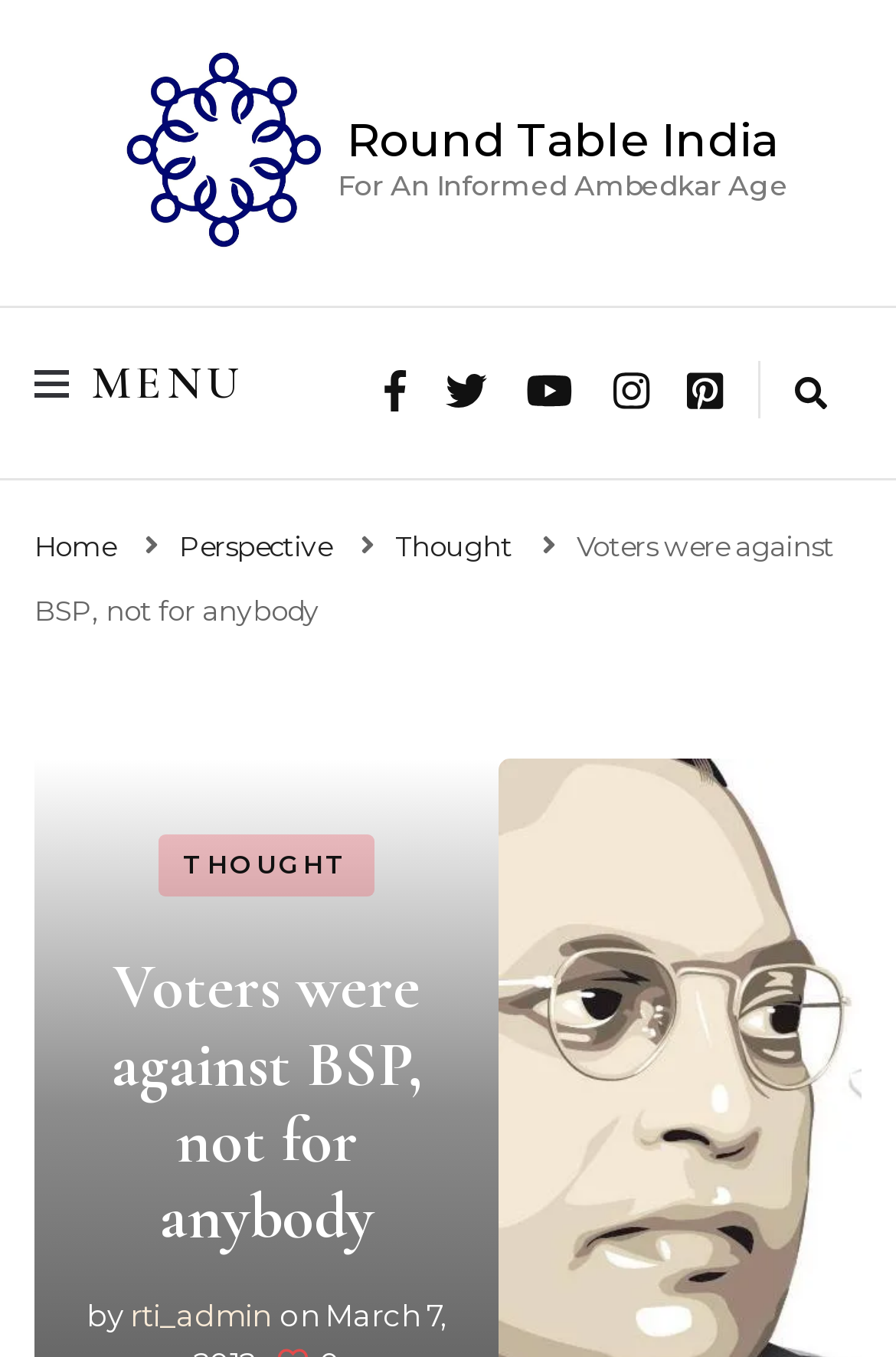Provide the bounding box coordinates for the UI element that is described as: "Perspective".

[0.2, 0.39, 0.377, 0.415]